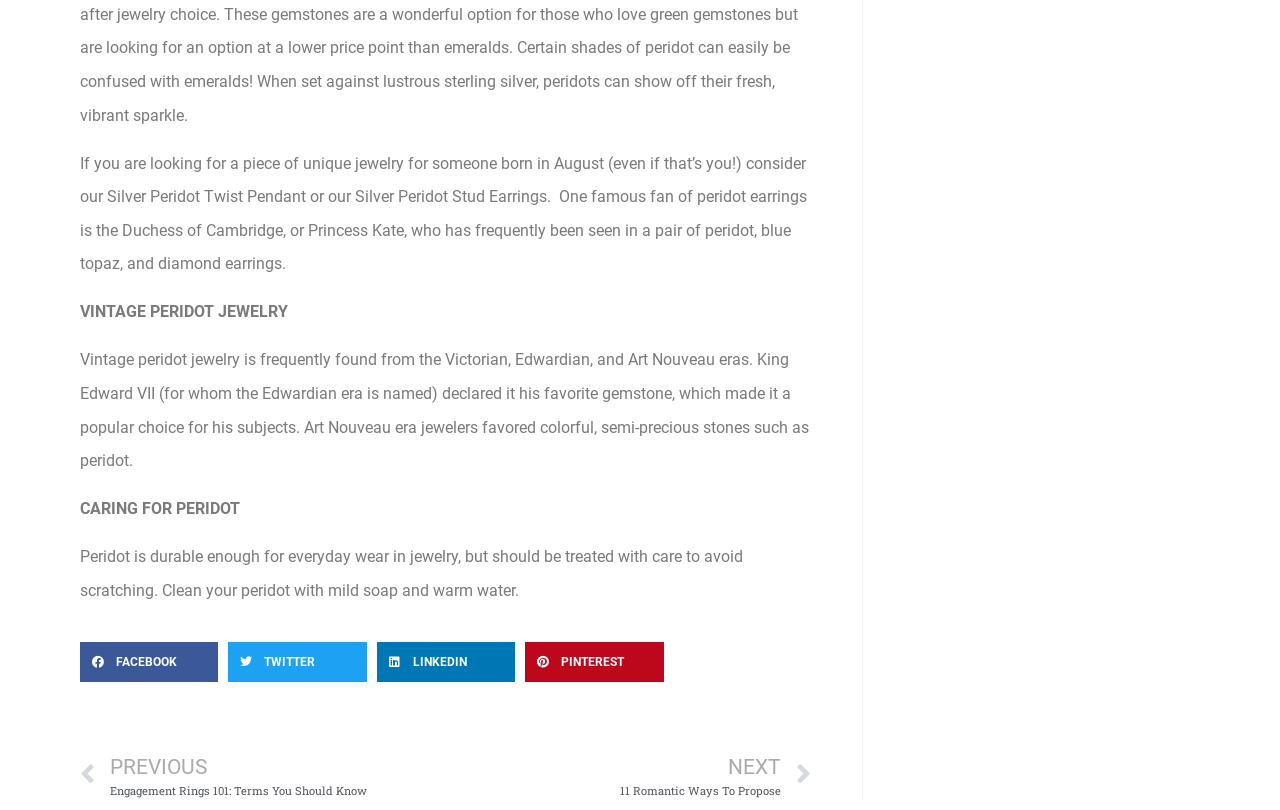Find the bounding box coordinates for the HTML element described as: "Next11 Romantic Ways To ProposeNext". The coordinates should consist of four float values between 0 and 1, i.e., [left, top, right, bottom].

[0.348, 0.928, 0.634, 0.988]